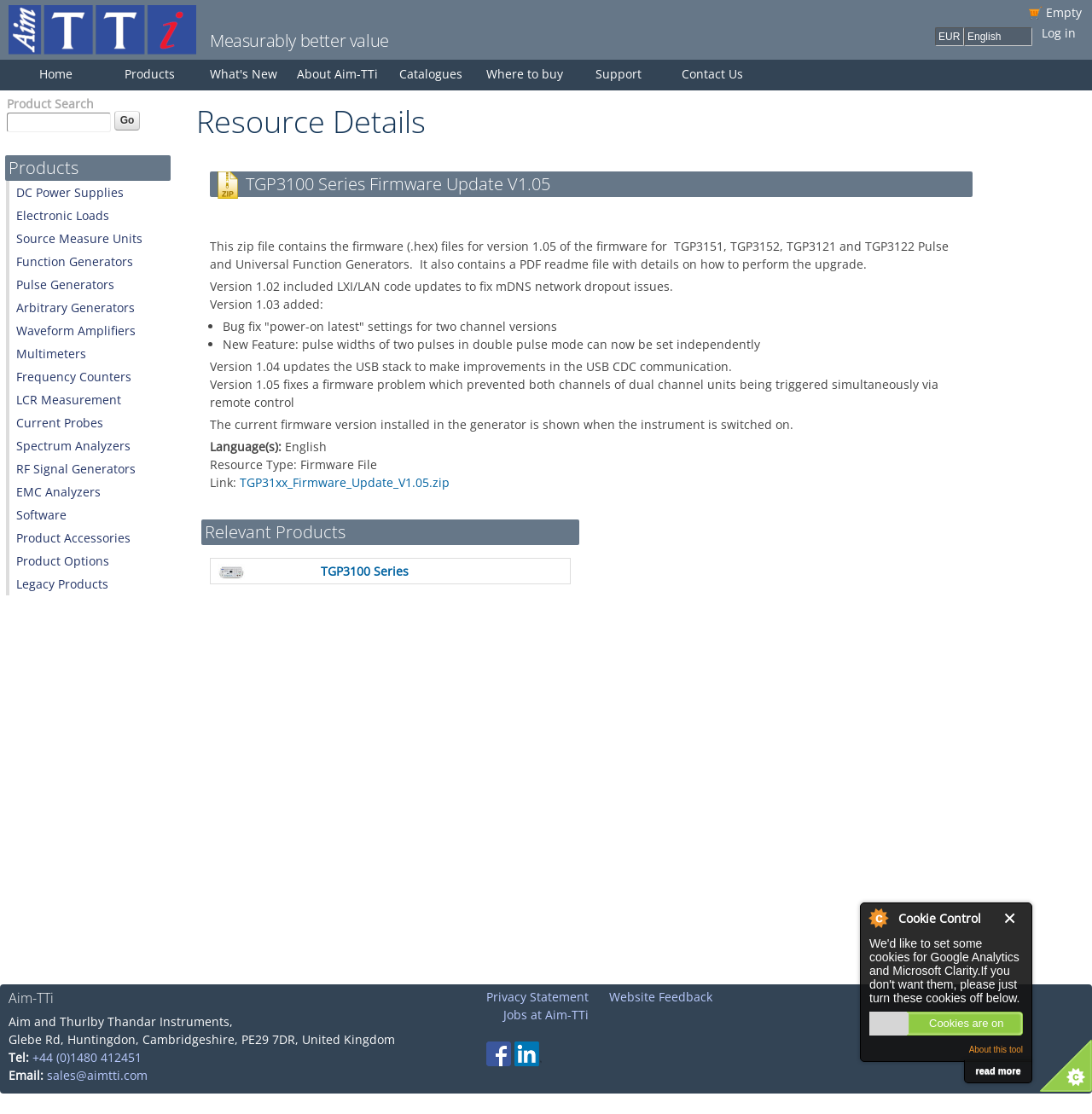Find the bounding box coordinates for the HTML element described as: "Frequency Counters". The coordinates should consist of four float values between 0 and 1, i.e., [left, top, right, bottom].

[0.005, 0.328, 0.177, 0.349]